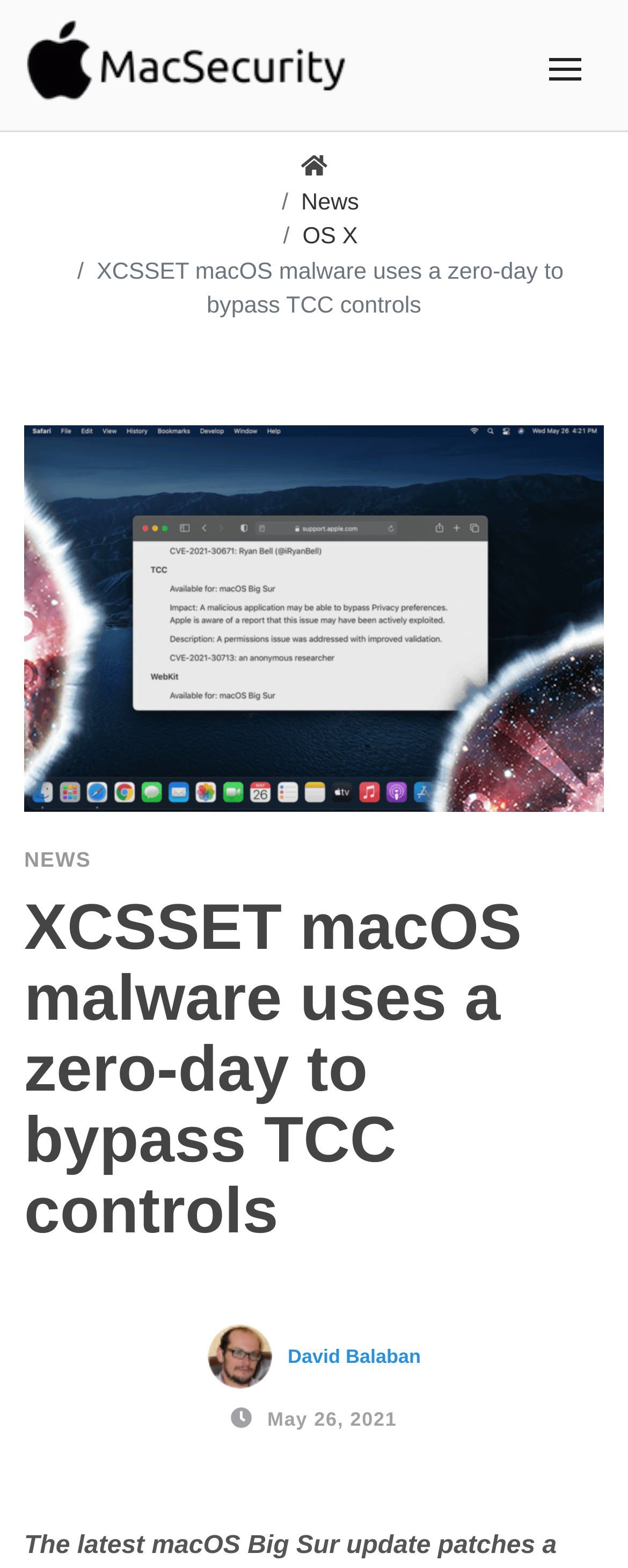Illustrate the webpage thoroughly, mentioning all important details.

The webpage is about a news article discussing the latest macOS Big Sur update, which patches a zero-day vulnerability used by XCSSET malware to bypass Apple's TCC privacy protection framework. 

At the top left of the page, there is a link to "MacSecurity.net" accompanied by an image with the same name. On the top right, there is a button to toggle navigation. Below the button, there are three links in a row, namely an empty link, "News", and "OS X". 

The main content of the webpage is a news article with the title "XCSSET macOS malware uses a zero-day to bypass TCC controls", which is also the heading of the article. The title is positioned at the top center of the page. Below the title, there is a large image taking up most of the width of the page. 

On the left side of the page, below the title, there is a link to "NEWS". Below the large image, the main content of the article is presented. At the bottom of the page, there is an image of the author, David Balaban, accompanied by a link to his name. Next to the author's image, there is a timestamp showing the date "May 26, 2021".